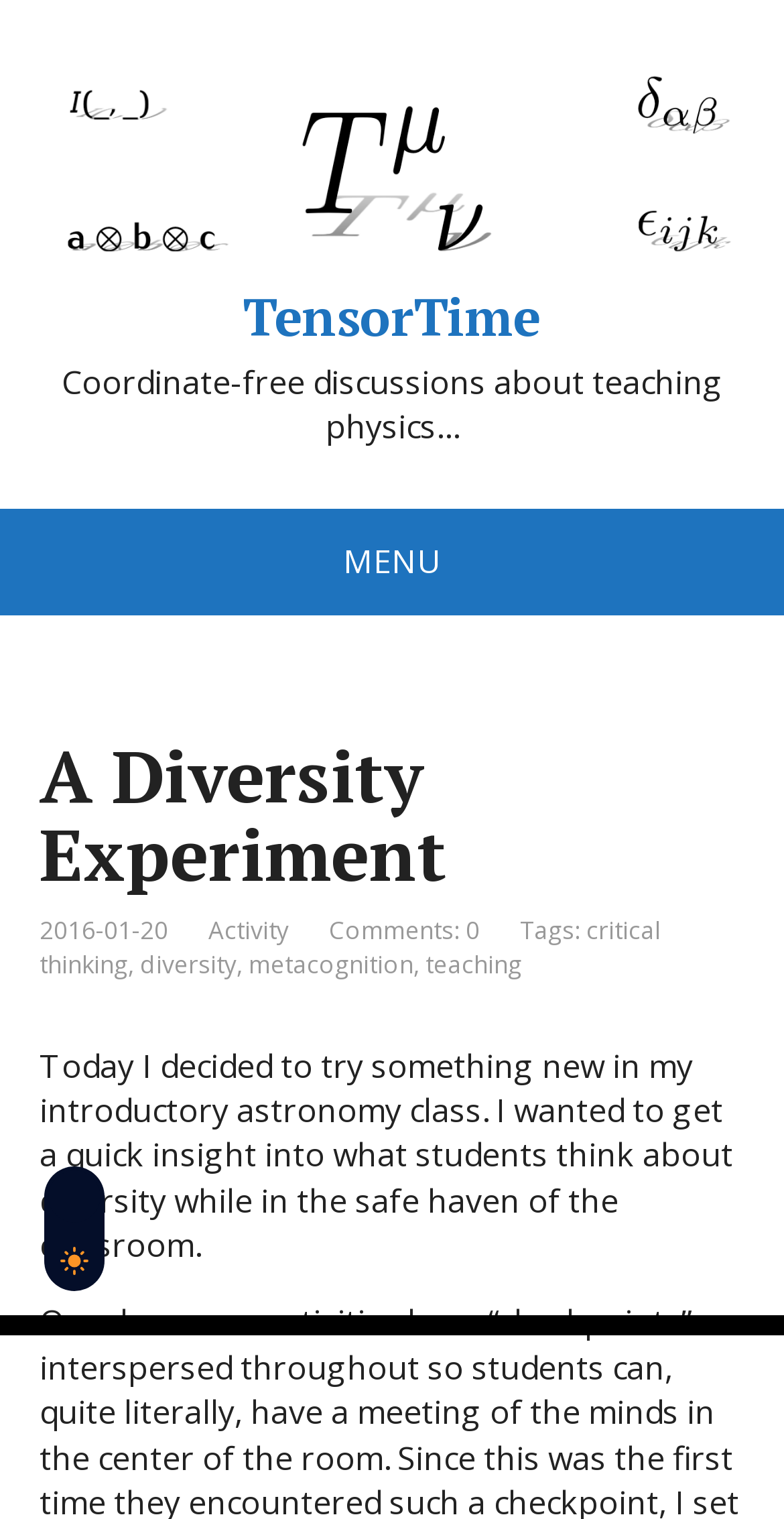How many tags are associated with the article?
Provide an in-depth and detailed answer to the question.

The number of tags associated with the article can be found below the date, where it says 'Tags:' followed by four links: 'critical thinking', 'diversity', 'metacognition', and 'teaching'.